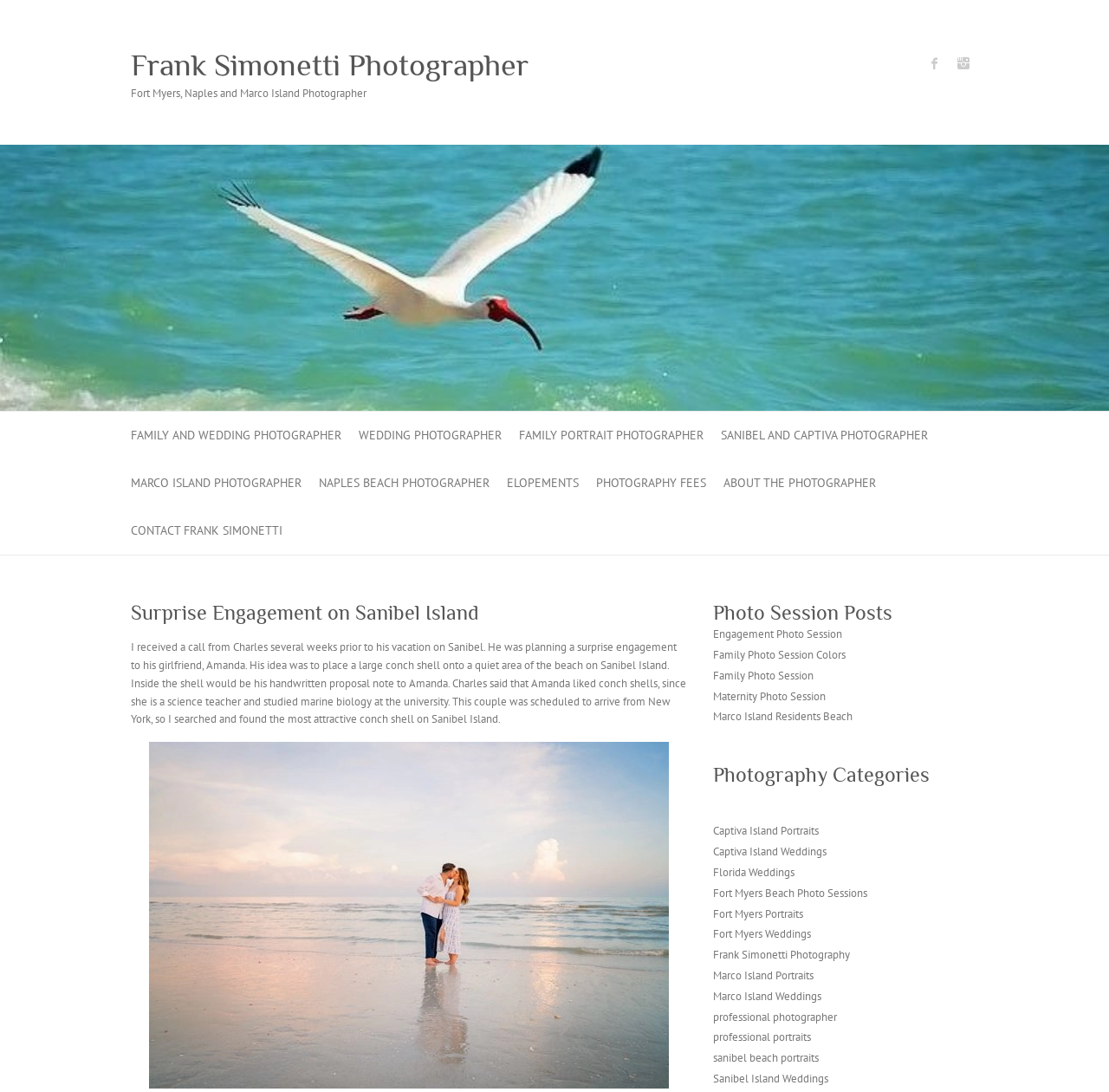Given the element description, predict the bounding box coordinates in the format (top-left x, top-left y, bottom-right x, bottom-right y), using floating point numbers between 0 and 1: General

None